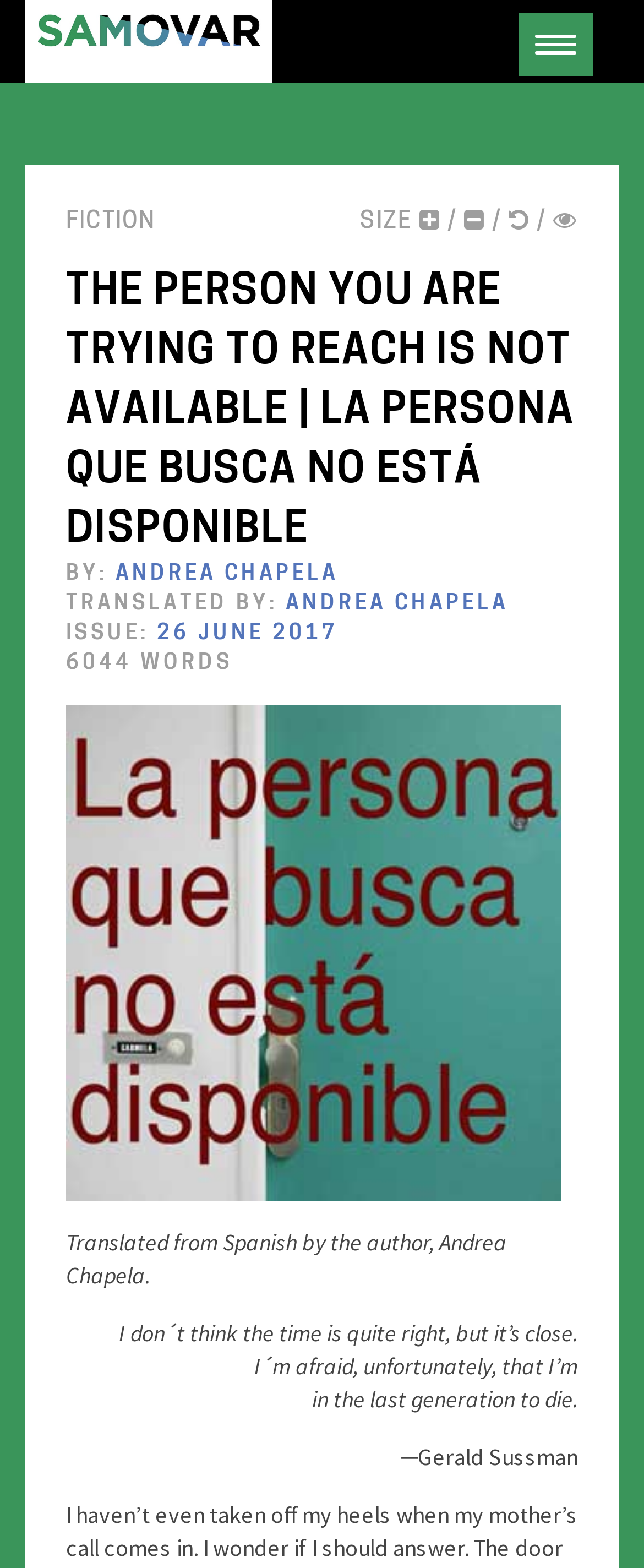Use a single word or phrase to answer the question:
What is the issue date of the story?

26 JUNE 2017